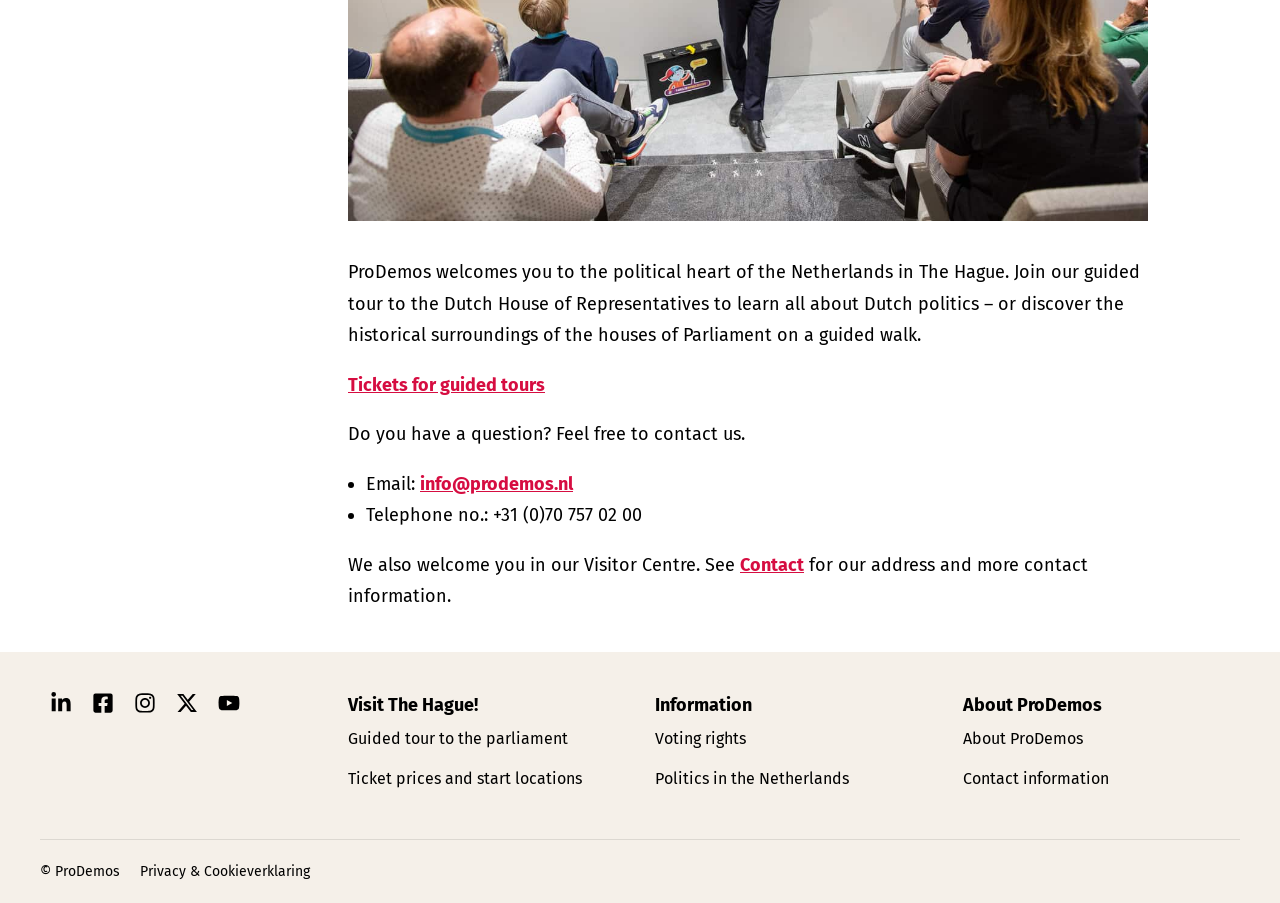Using the given description, provide the bounding box coordinates formatted as (top-left x, top-left y, bottom-right x, bottom-right y), with all values being floating point numbers between 0 and 1. Description: Politics in the Netherlands

[0.512, 0.852, 0.663, 0.873]